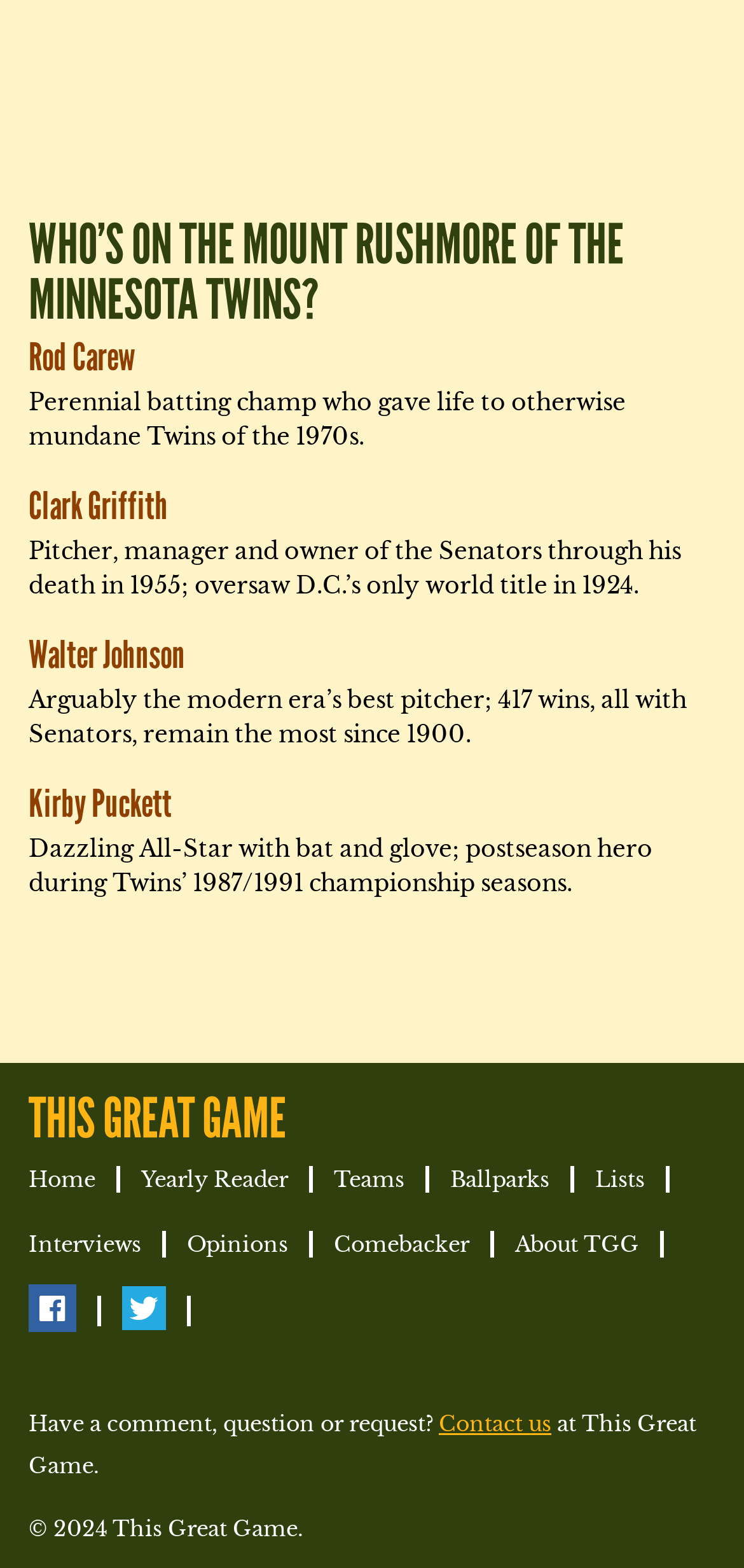Please identify the bounding box coordinates of the element I need to click to follow this instruction: "Click on 'Home'".

[0.038, 0.743, 0.128, 0.76]